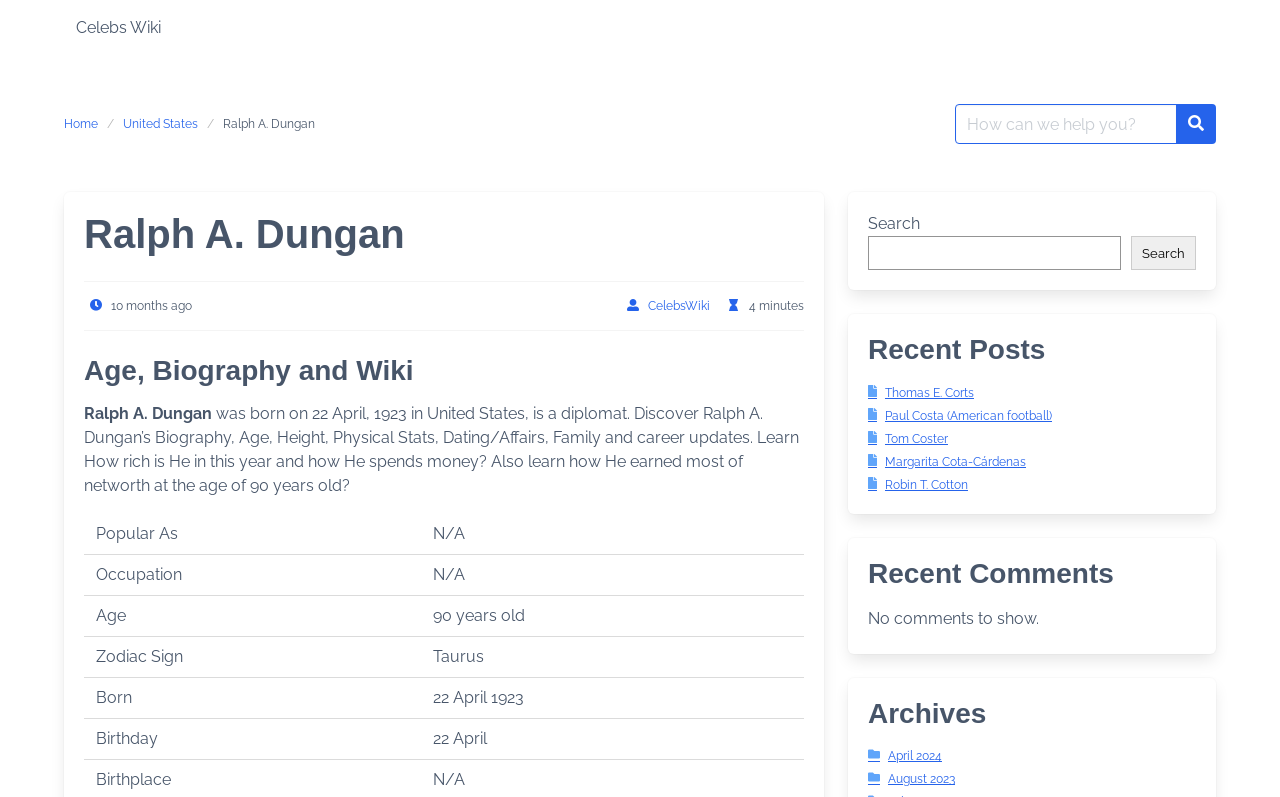Determine the bounding box coordinates of the region I should click to achieve the following instruction: "Search for a specific term". Ensure the bounding box coordinates are four float numbers between 0 and 1, i.e., [left, top, right, bottom].

[0.678, 0.296, 0.876, 0.339]